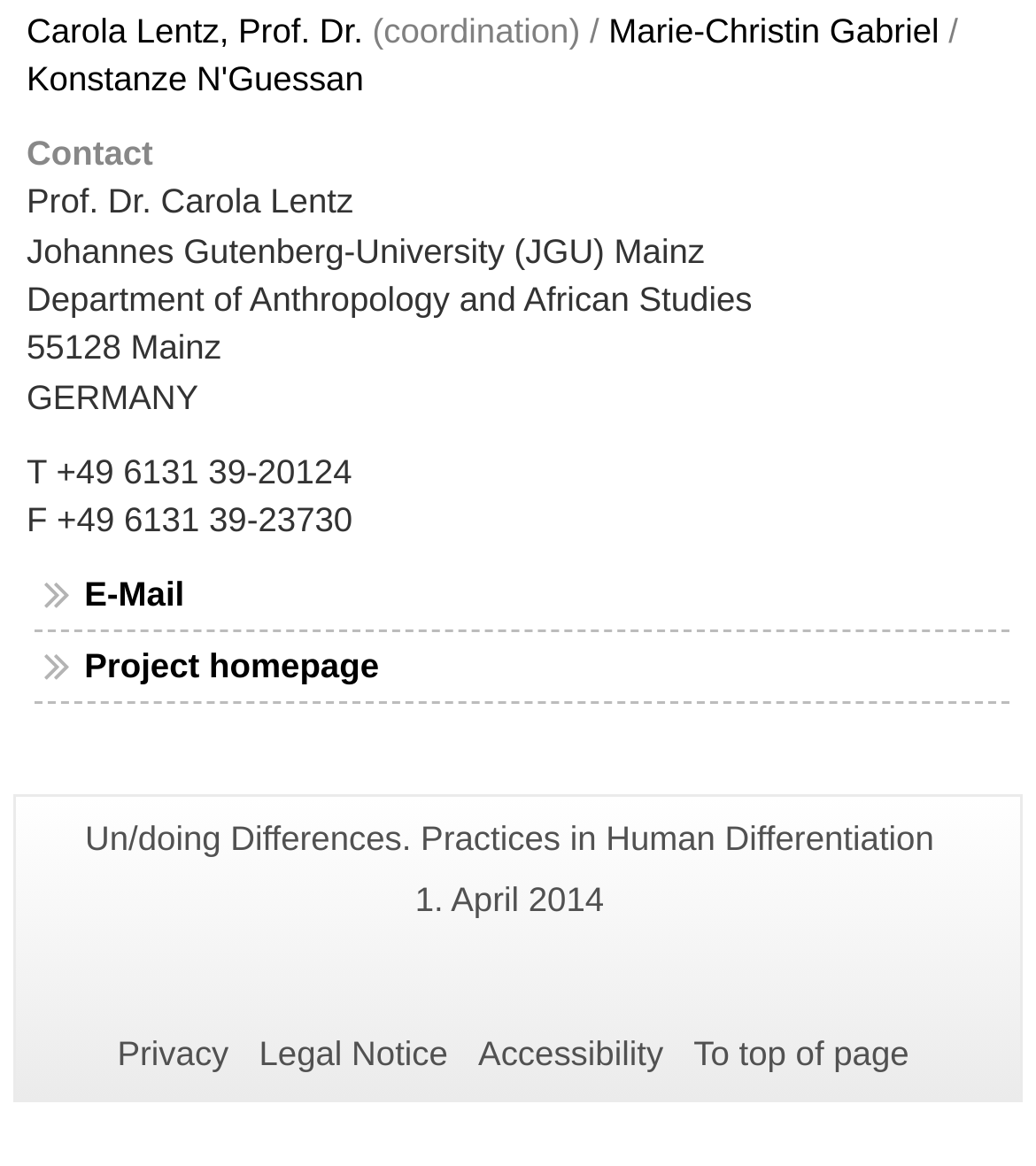Who is the professor at Johannes Gutenberg-University? From the image, respond with a single word or brief phrase.

Carola Lentz